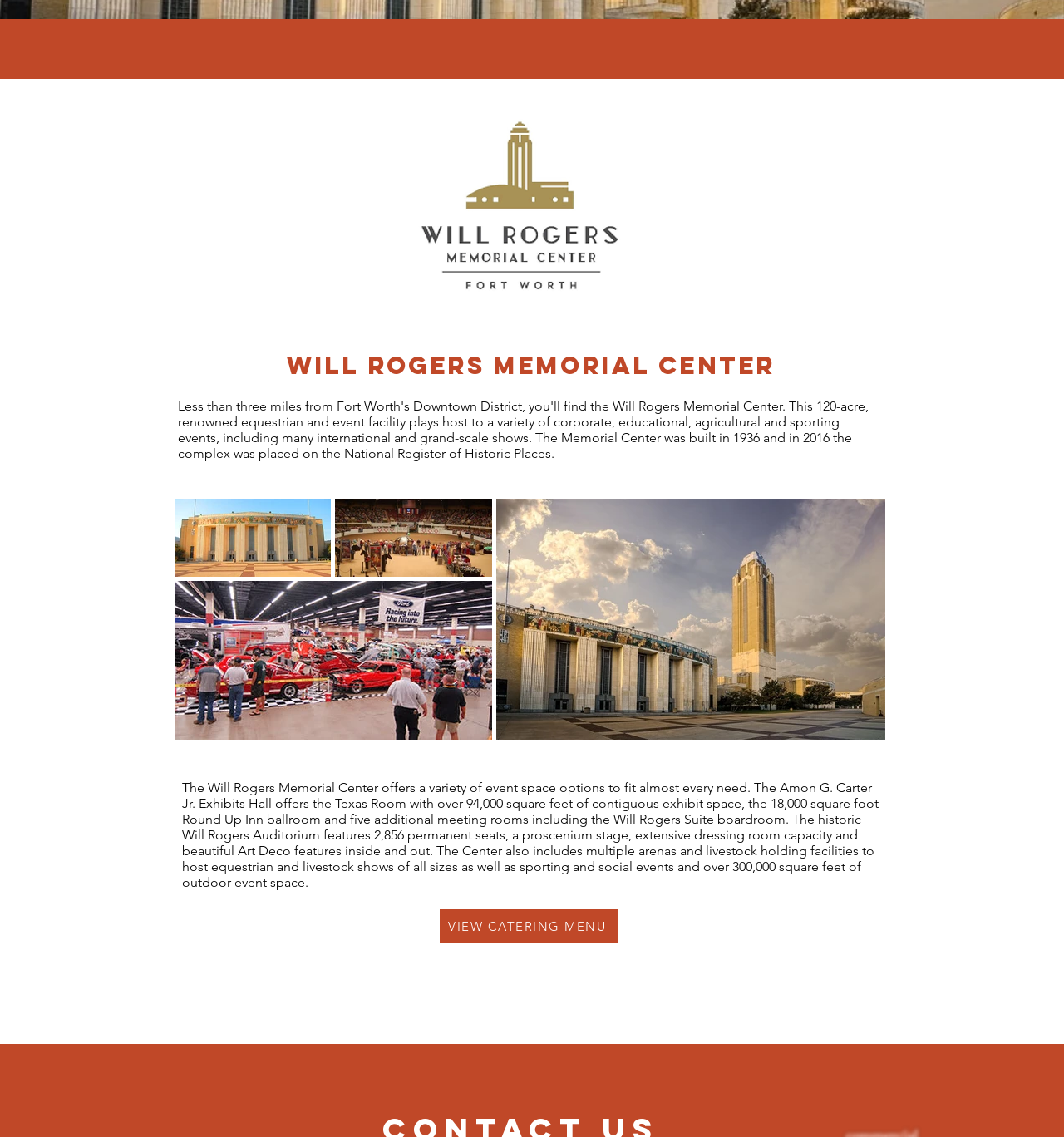Given the element description aria-label="Facebook - White Circle", specify the bounding box coordinates of the corresponding UI element in the format (top-left x, top-left y, bottom-right x, bottom-right y). All values must be between 0 and 1.

[0.43, 0.937, 0.46, 0.966]